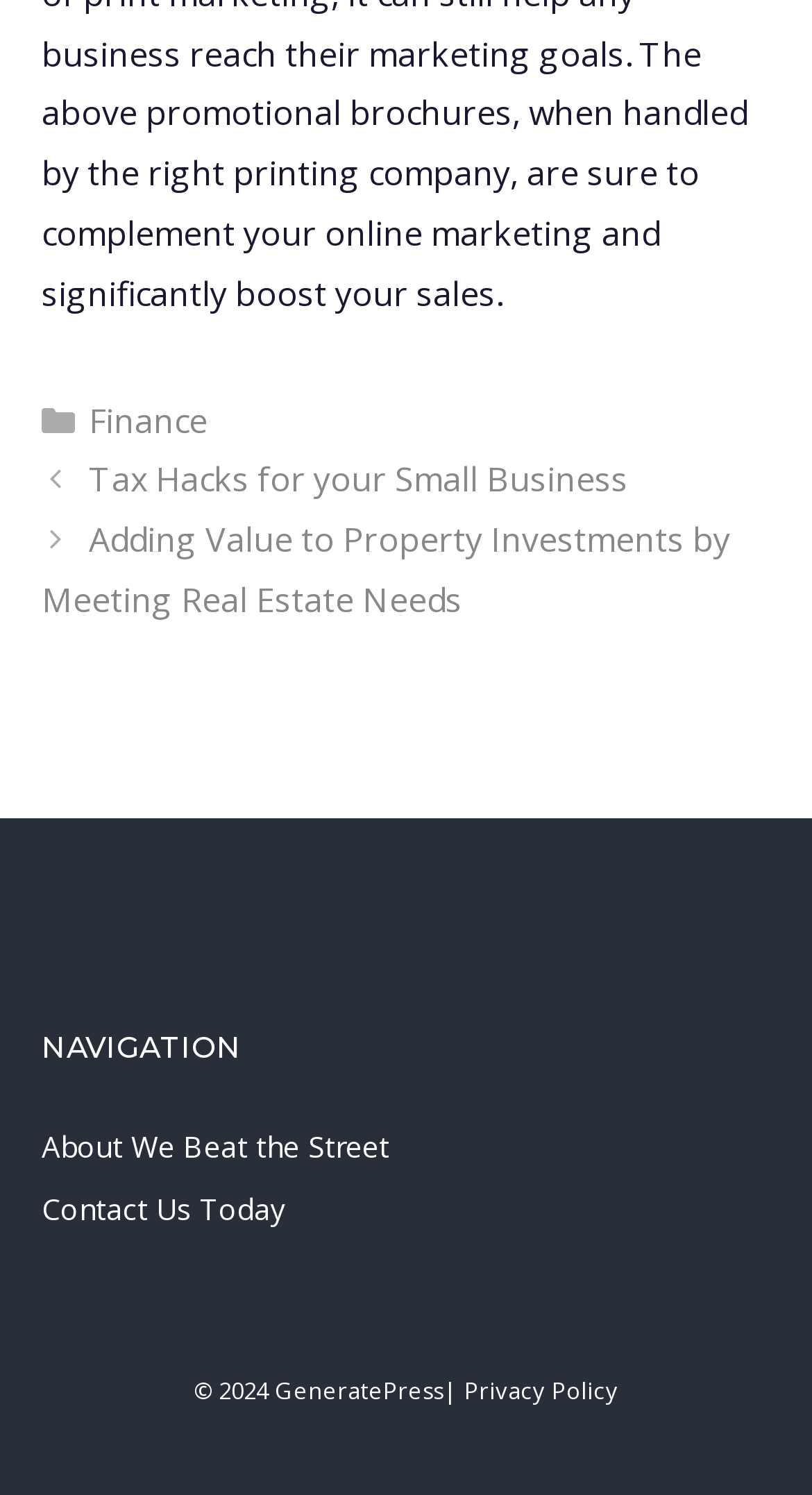Provide a one-word or short-phrase answer to the question:
How many links are in the footer section?

3